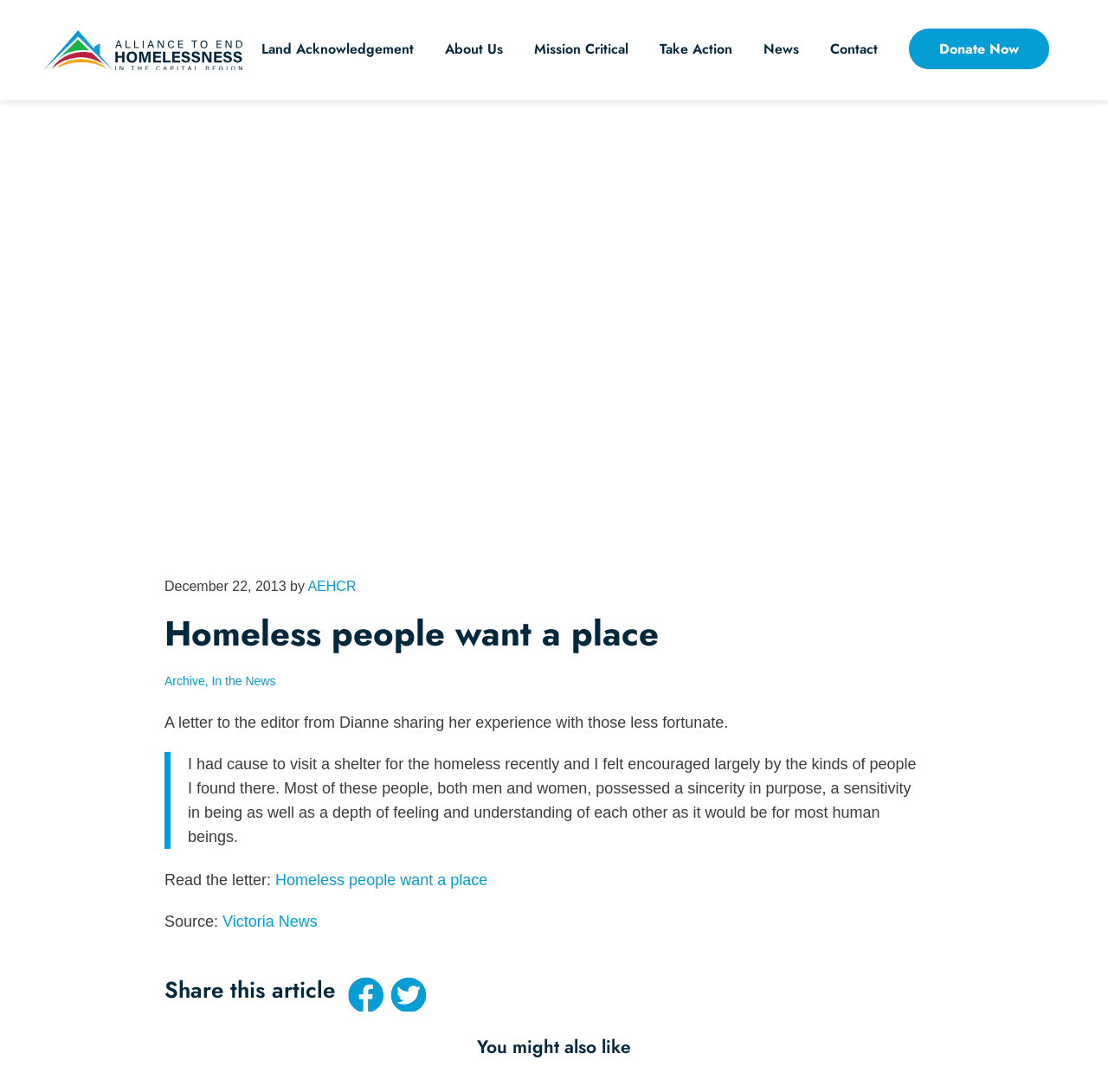Determine the bounding box coordinates for the UI element described. Format the coordinates as (top-left x, top-left y, bottom-right x, bottom-right y) and ensure all values are between 0 and 1. Element description: News

[0.675, 0.0, 0.735, 0.092]